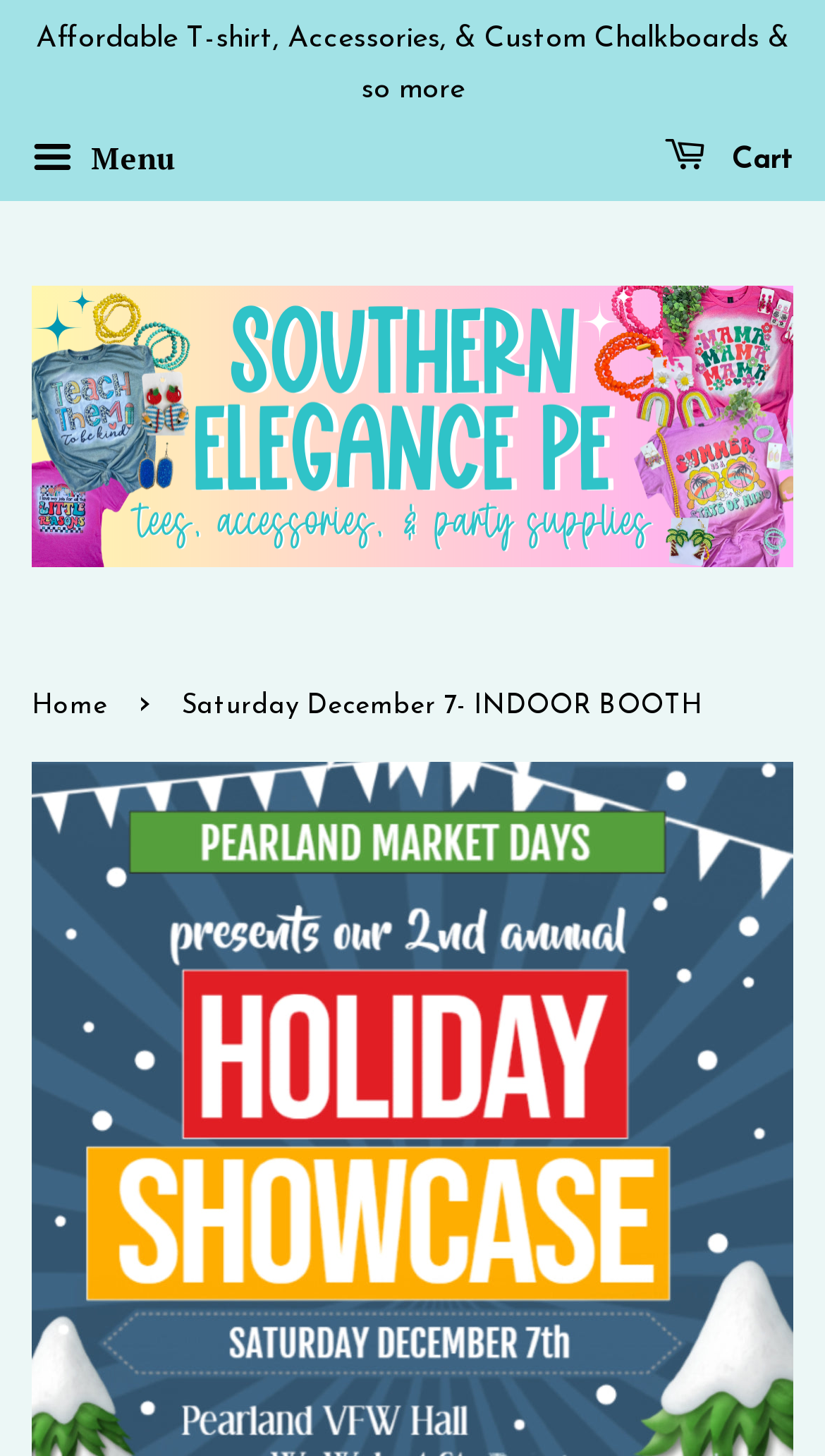Please extract the title of the webpage.

Saturday December 7- INDOOR BOOTH